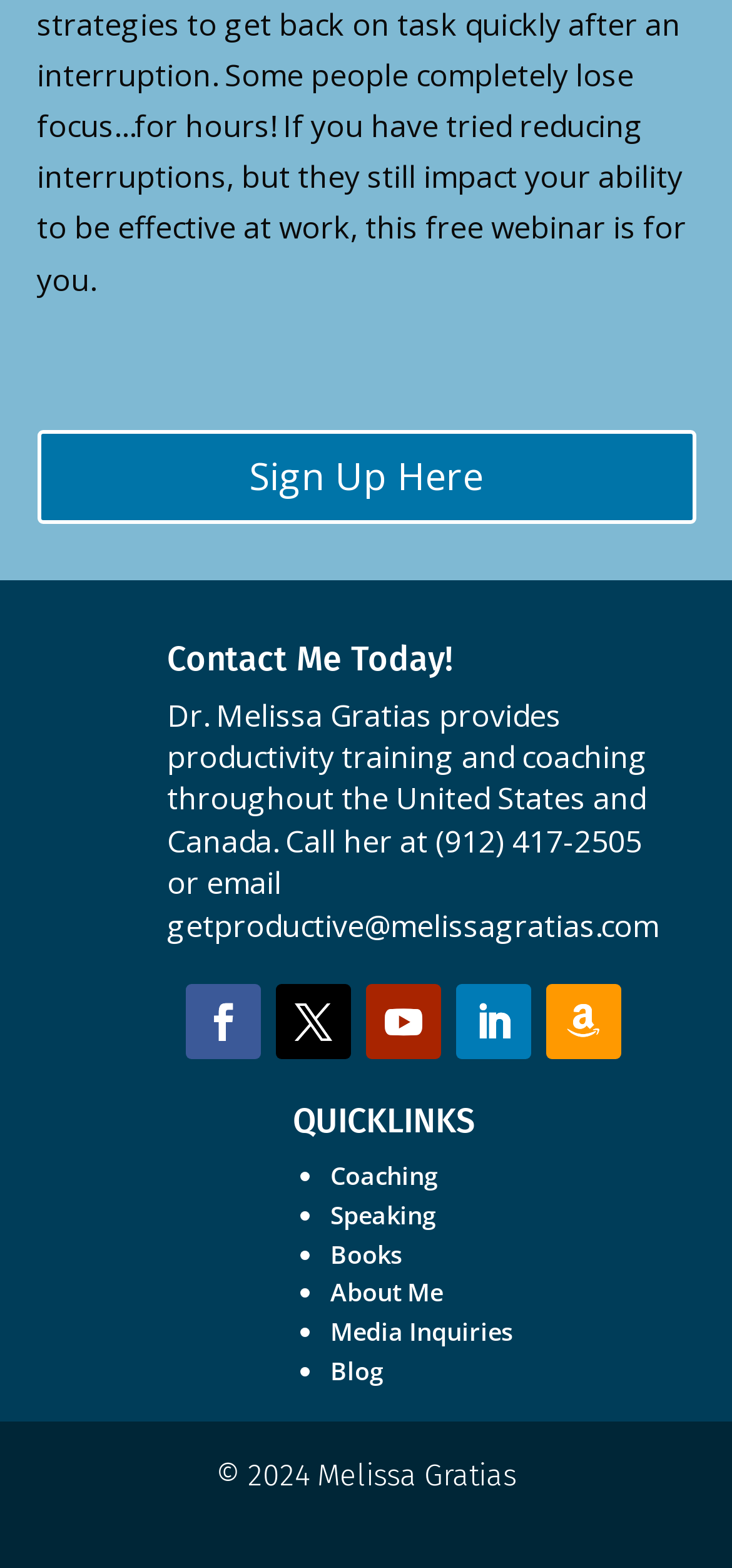Determine the bounding box coordinates of the clickable region to execute the instruction: "Read the Blog". The coordinates should be four float numbers between 0 and 1, denoted as [left, top, right, bottom].

[0.451, 0.864, 0.523, 0.885]